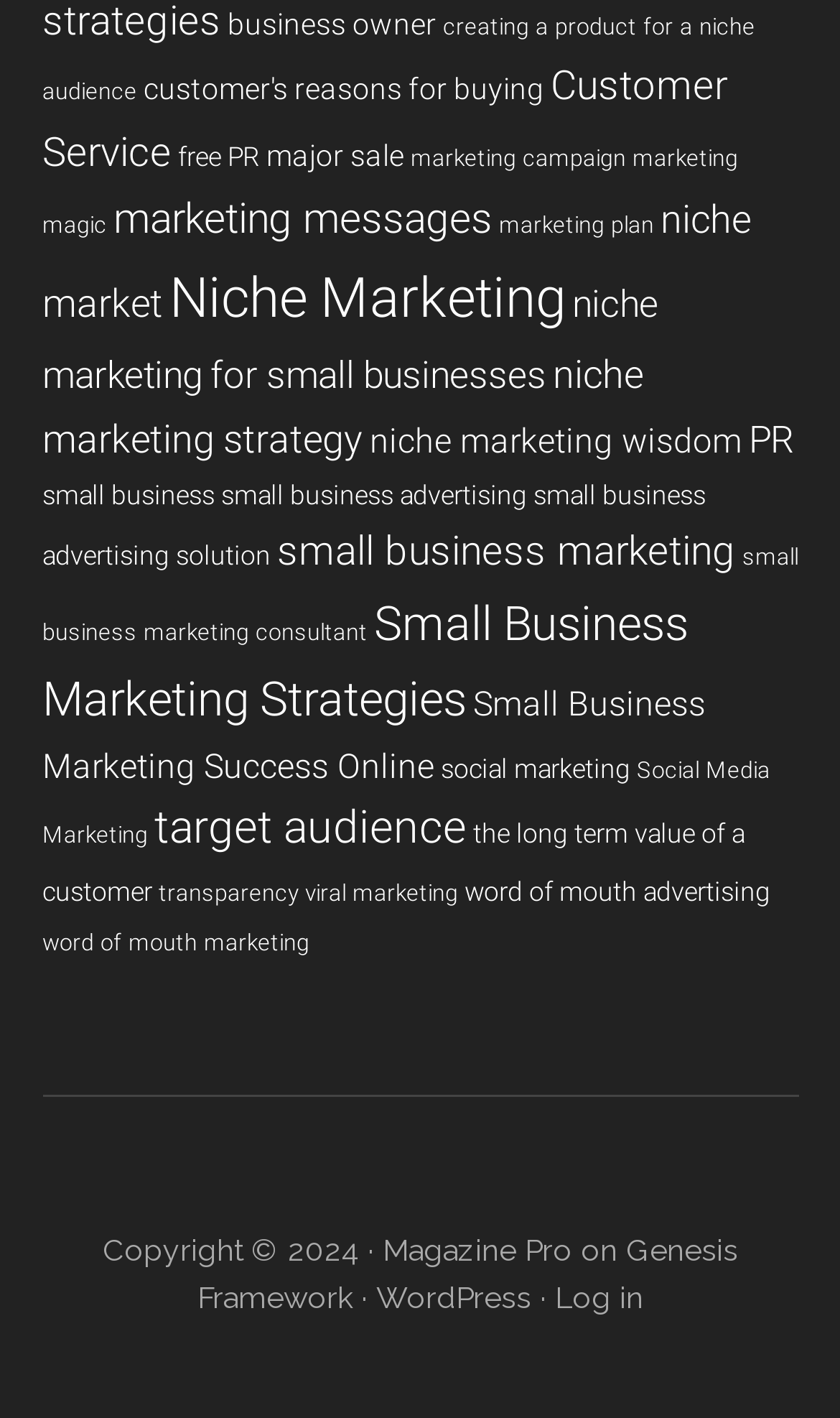Respond to the following query with just one word or a short phrase: 
What is the main topic of this webpage?

Marketing